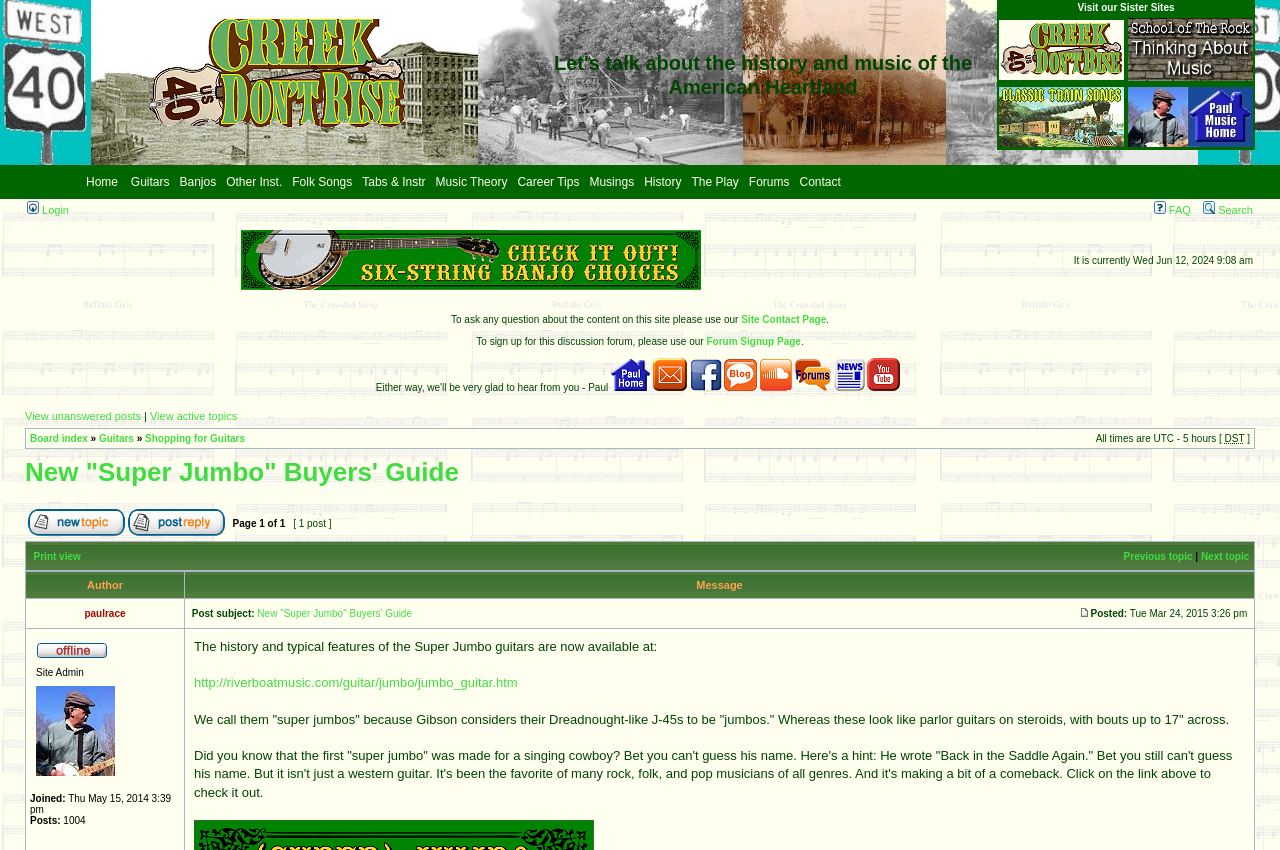How many links are in the second table row?
By examining the image, provide a one-word or phrase answer.

3